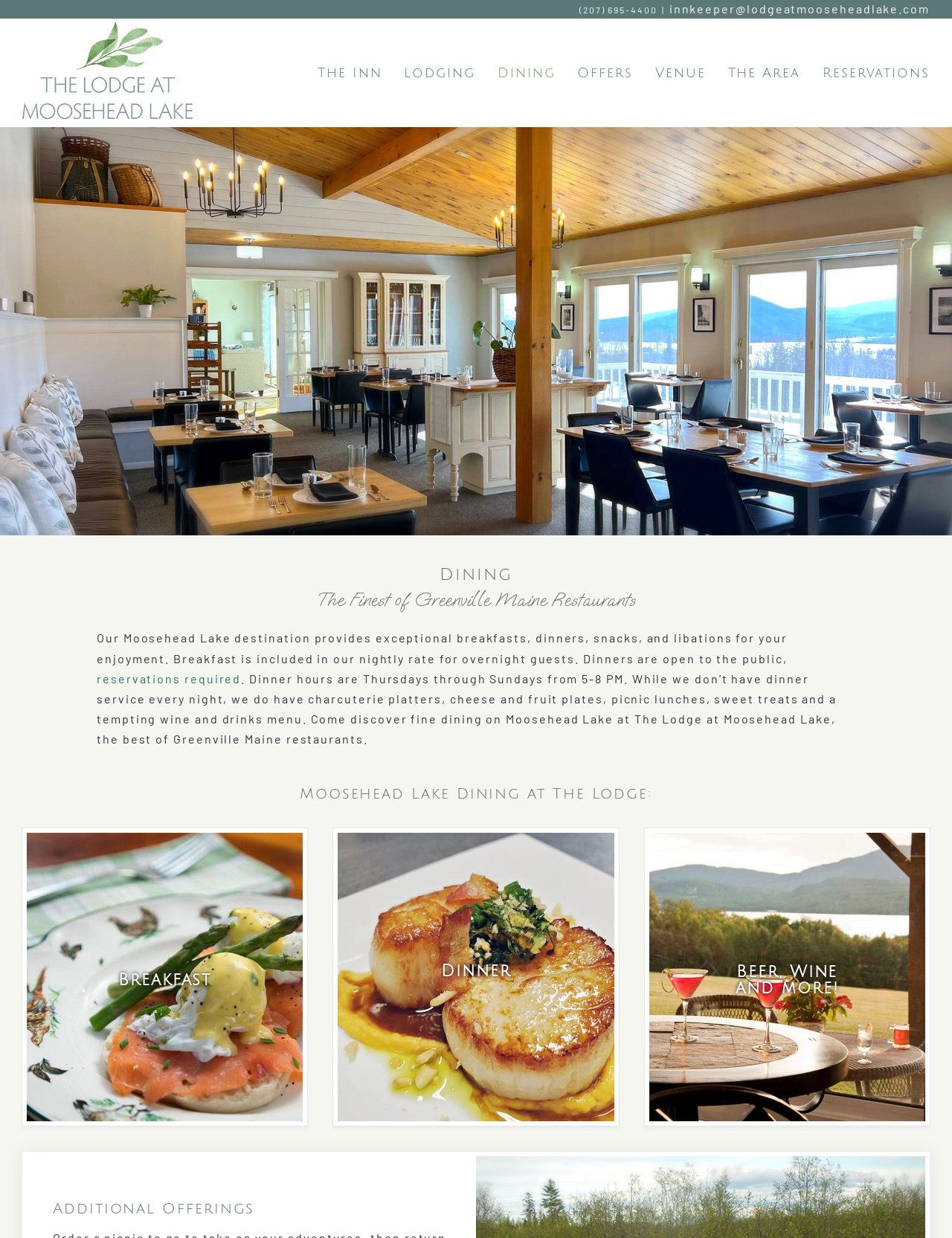Specify the bounding box coordinates of the area to click in order to execute this command: 'Go to the top of the page'. The coordinates should consist of four float numbers ranging from 0 to 1, and should be formatted as [left, top, right, bottom].

[0.904, 0.719, 0.941, 0.74]